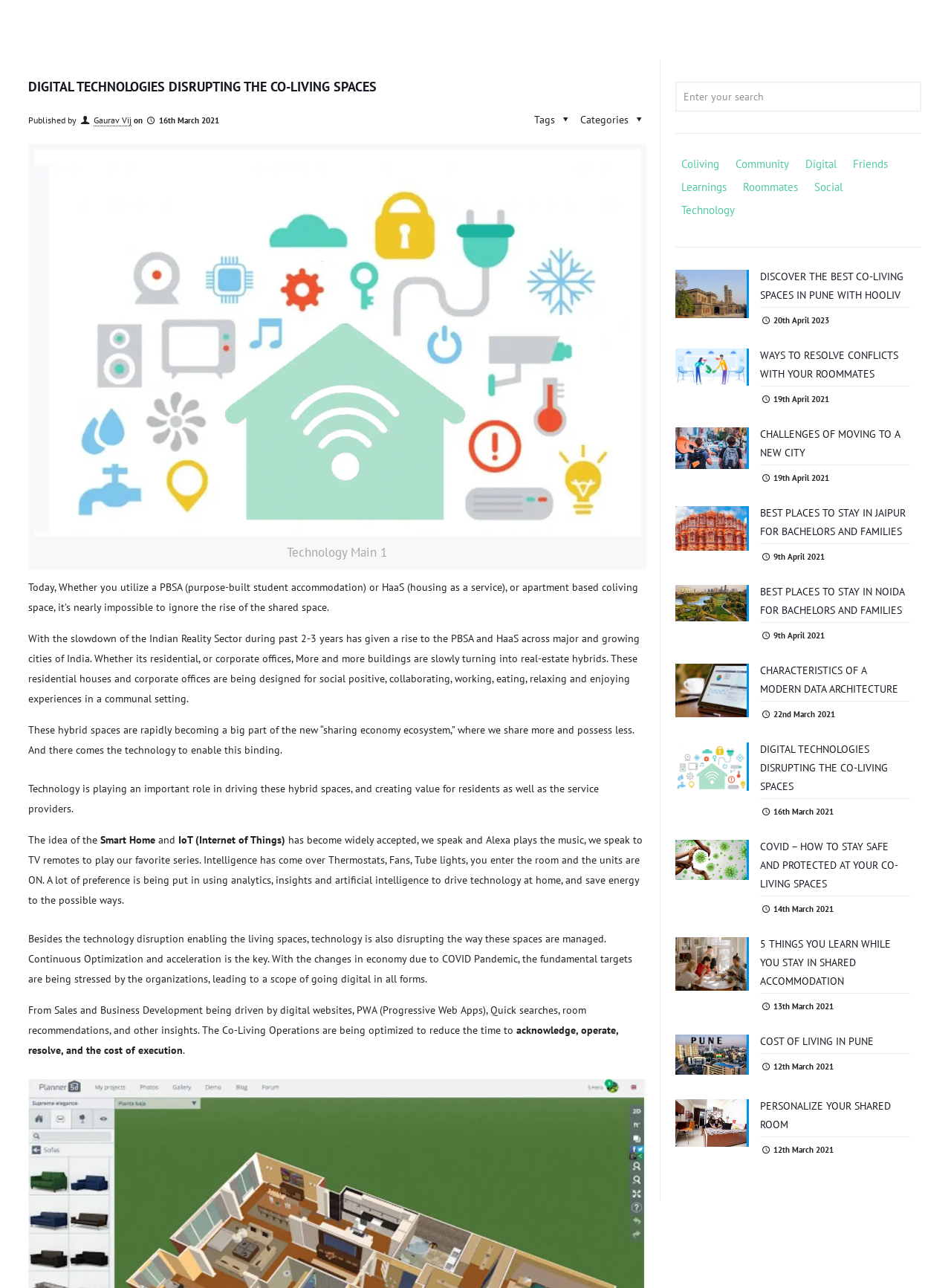Locate the bounding box coordinates of the clickable part needed for the task: "Search for something".

[0.71, 0.063, 0.969, 0.087]